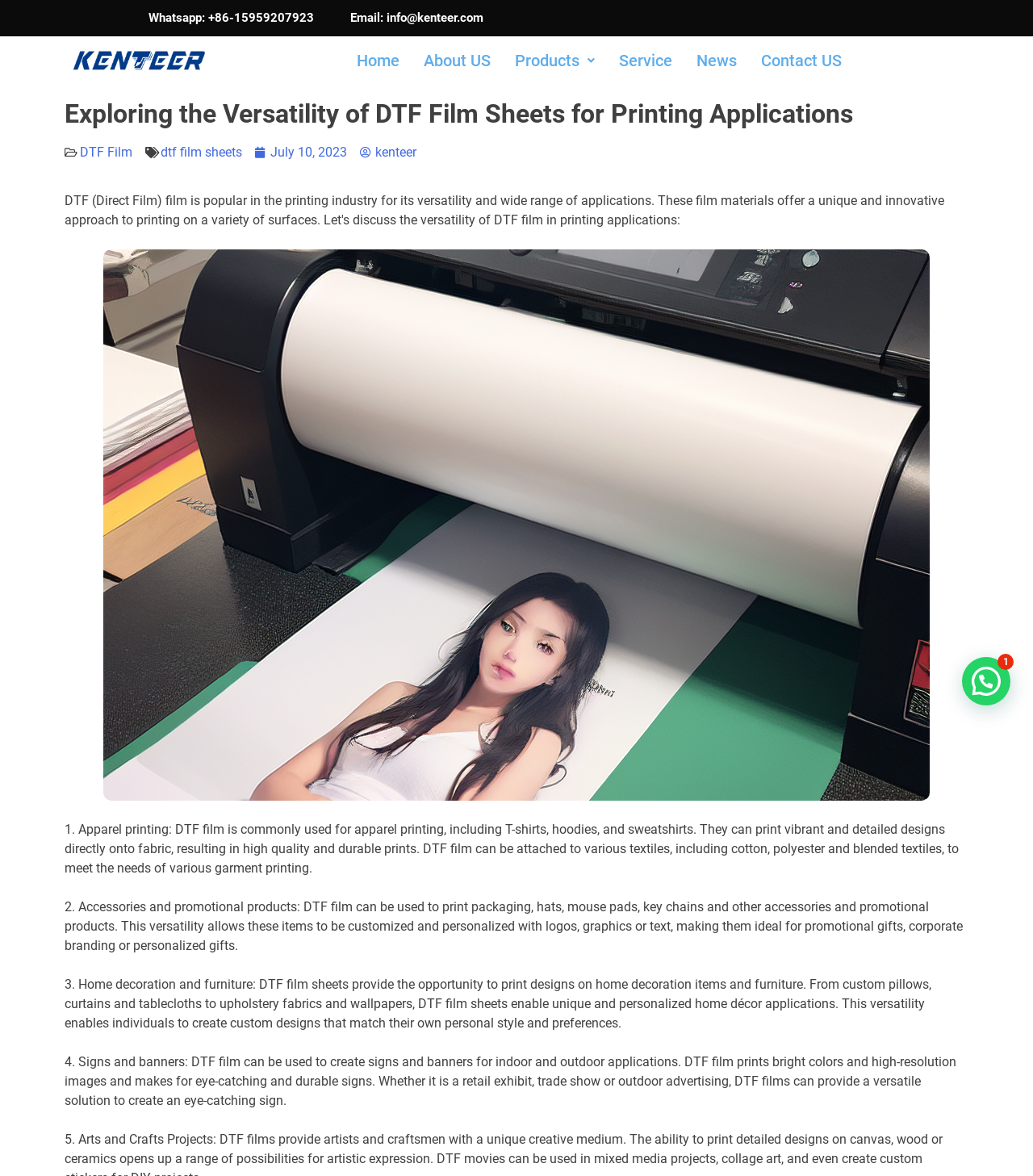Locate the bounding box coordinates of the clickable region necessary to complete the following instruction: "View the News page". Provide the coordinates in the format of four float numbers between 0 and 1, i.e., [left, top, right, bottom].

[0.662, 0.031, 0.725, 0.072]